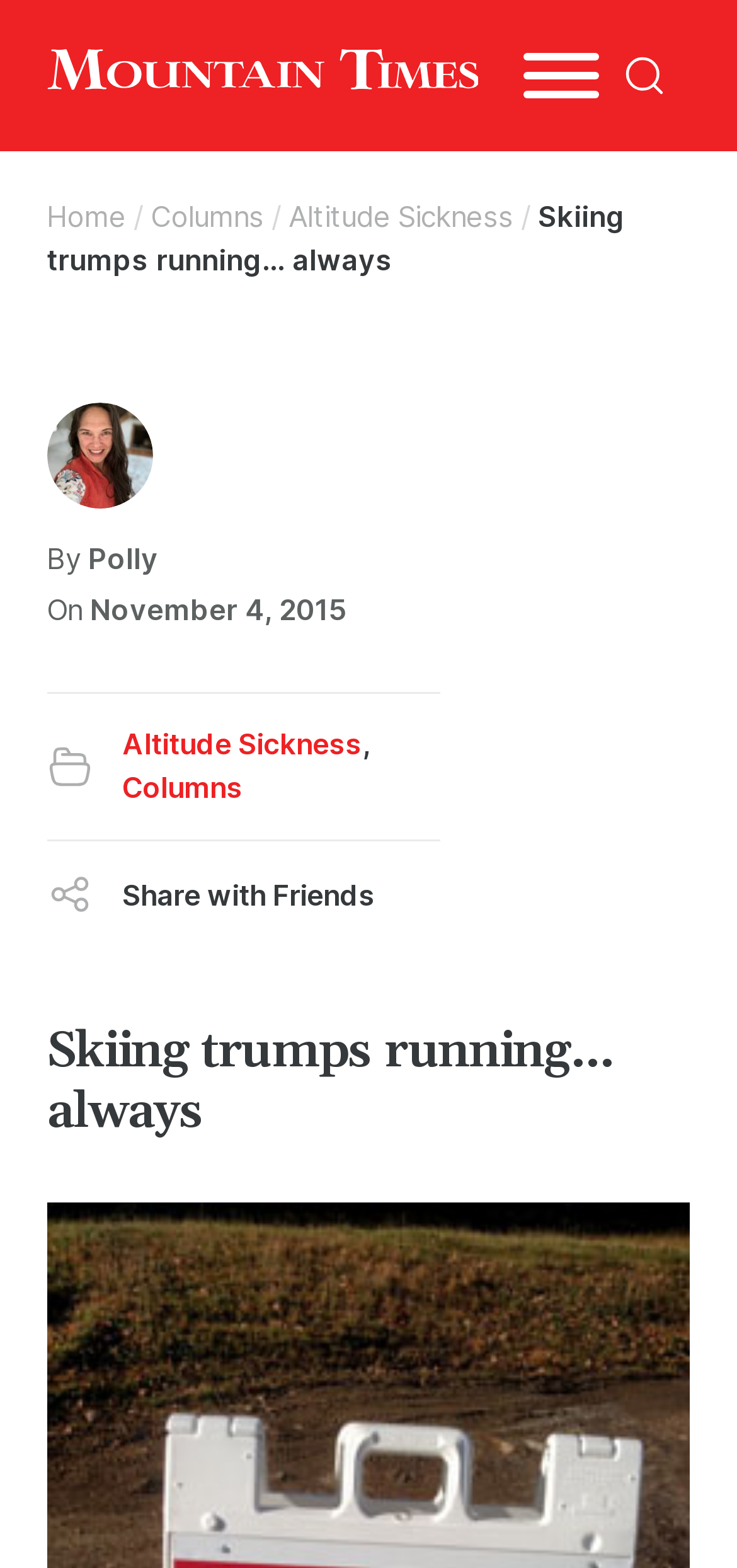Using the provided description: "aria-label="Open"", find the bounding box coordinates of the corresponding UI element. The output should be four float numbers between 0 and 1, in the format [left, top, right, bottom].

[0.711, 0.034, 0.814, 0.063]